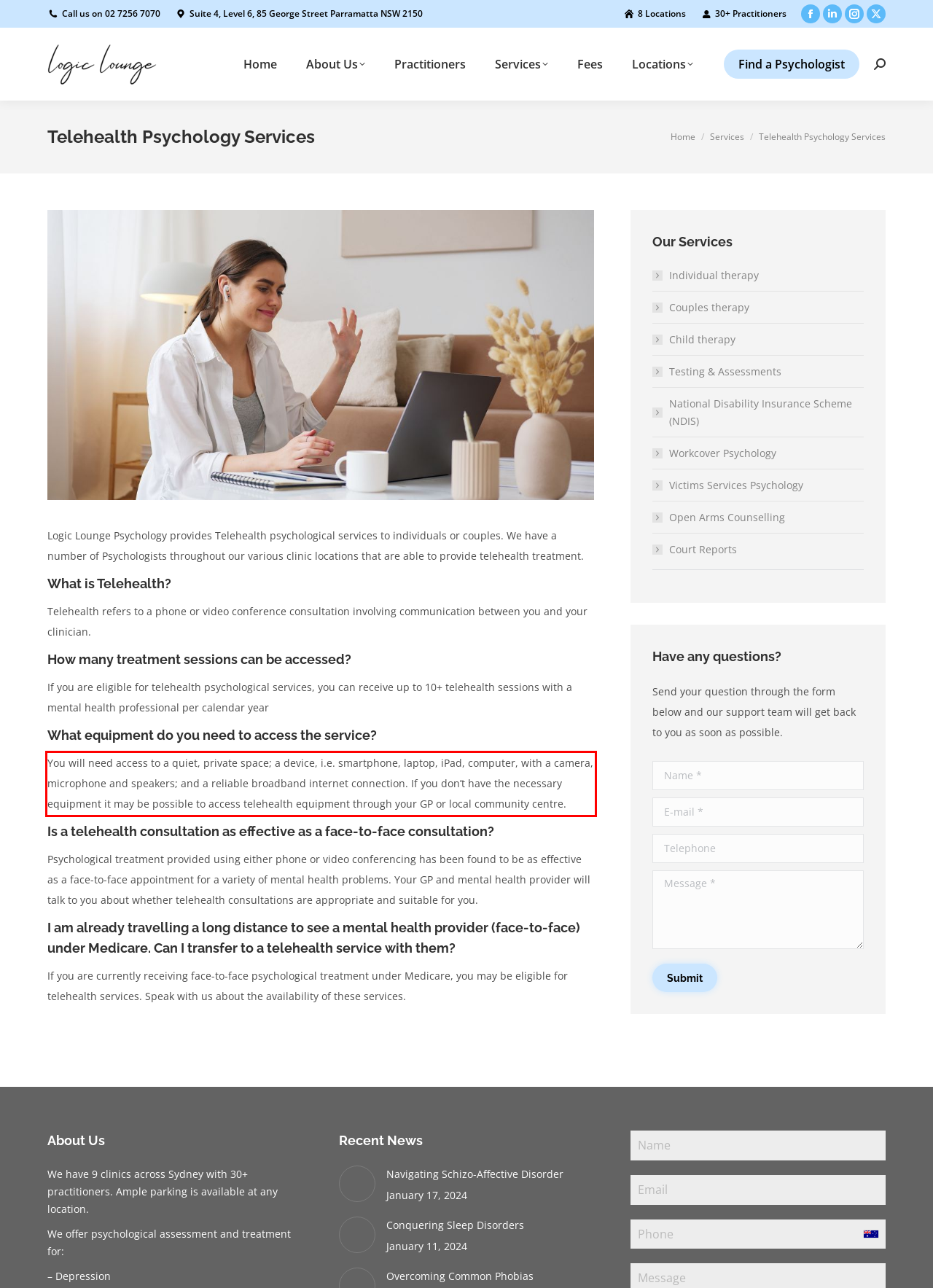Using the provided screenshot of a webpage, recognize the text inside the red rectangle bounding box by performing OCR.

You will need access to a quiet, private space; a device, i.e. smartphone, laptop, iPad, computer, with a camera, microphone and speakers; and a reliable broadband internet connection. If you don’t have the necessary equipment it may be possible to access telehealth equipment through your GP or local community centre.